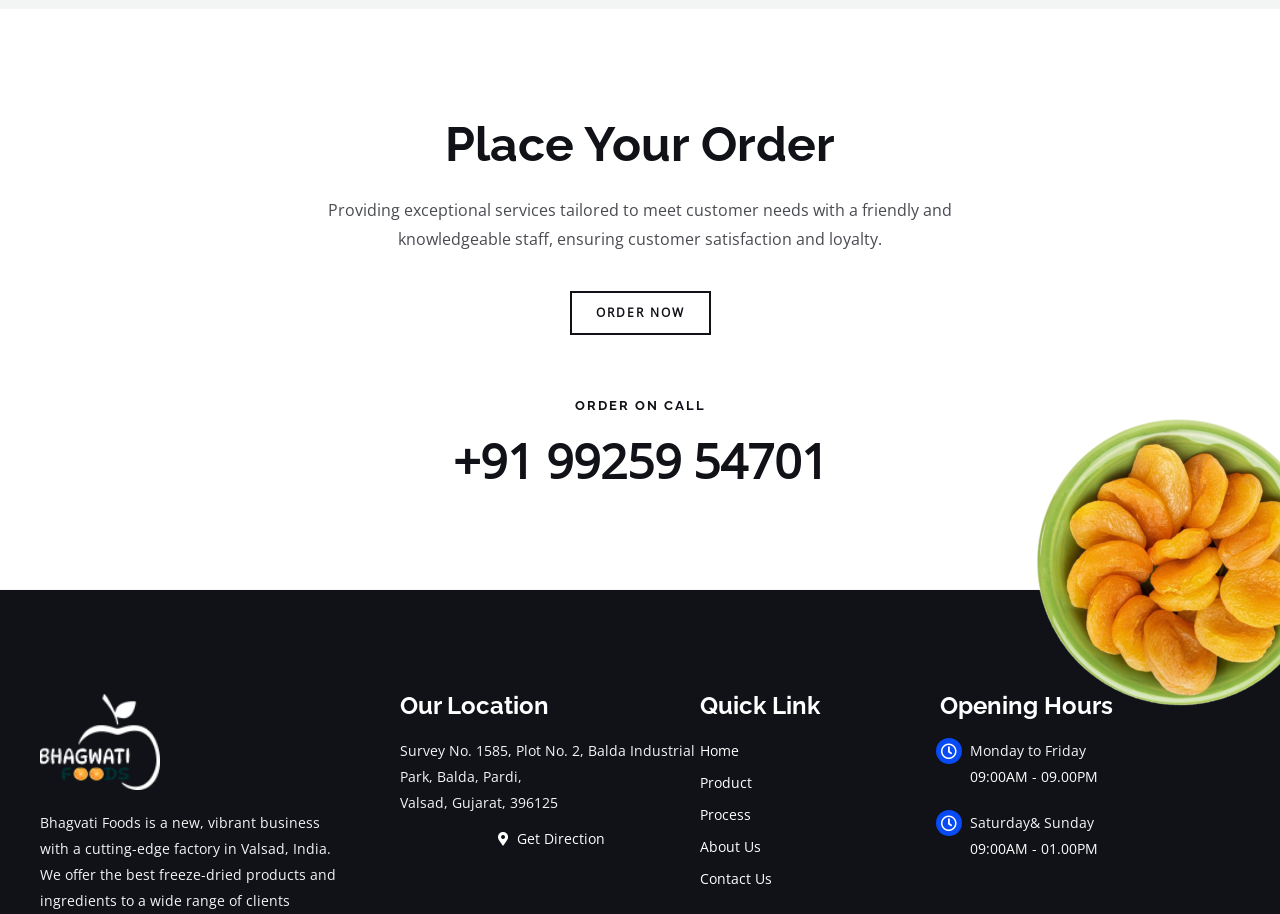Identify the bounding box for the described UI element. Provide the coordinates in (top-left x, top-left y, bottom-right x, bottom-right y) format with values ranging from 0 to 1: order now

[0.445, 0.318, 0.555, 0.367]